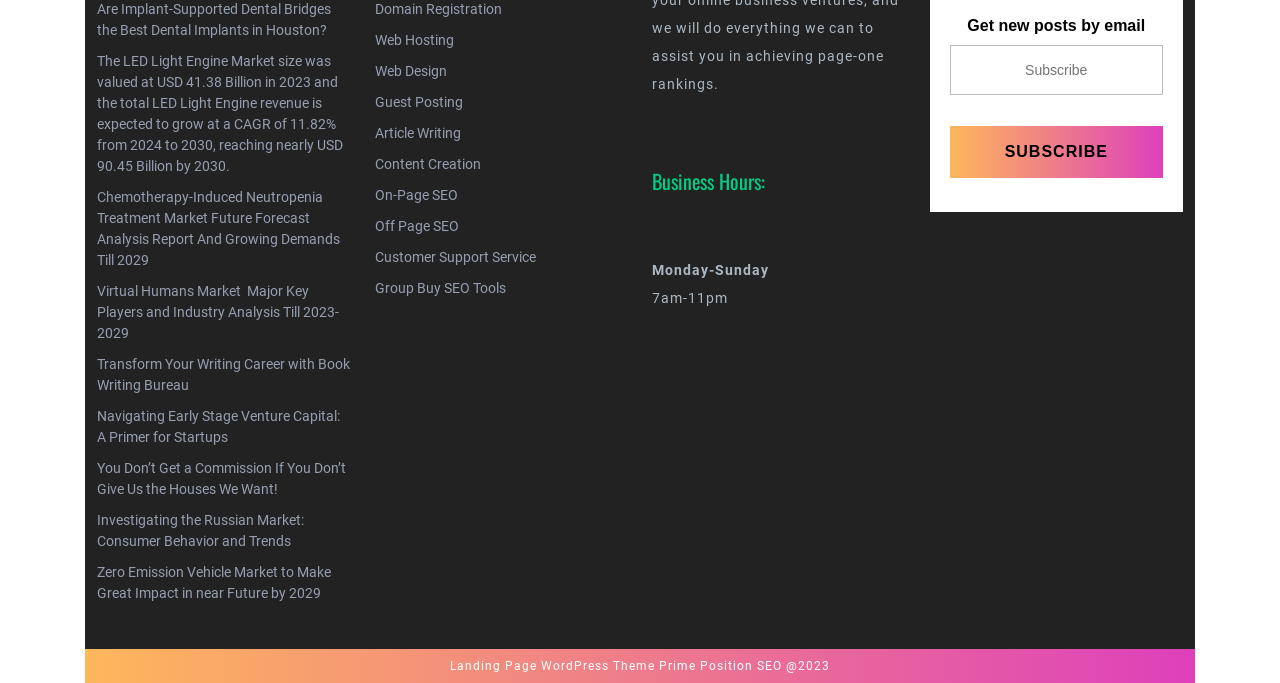Determine the bounding box coordinates for the UI element matching this description: "Customer Support Service".

[0.293, 0.365, 0.418, 0.388]